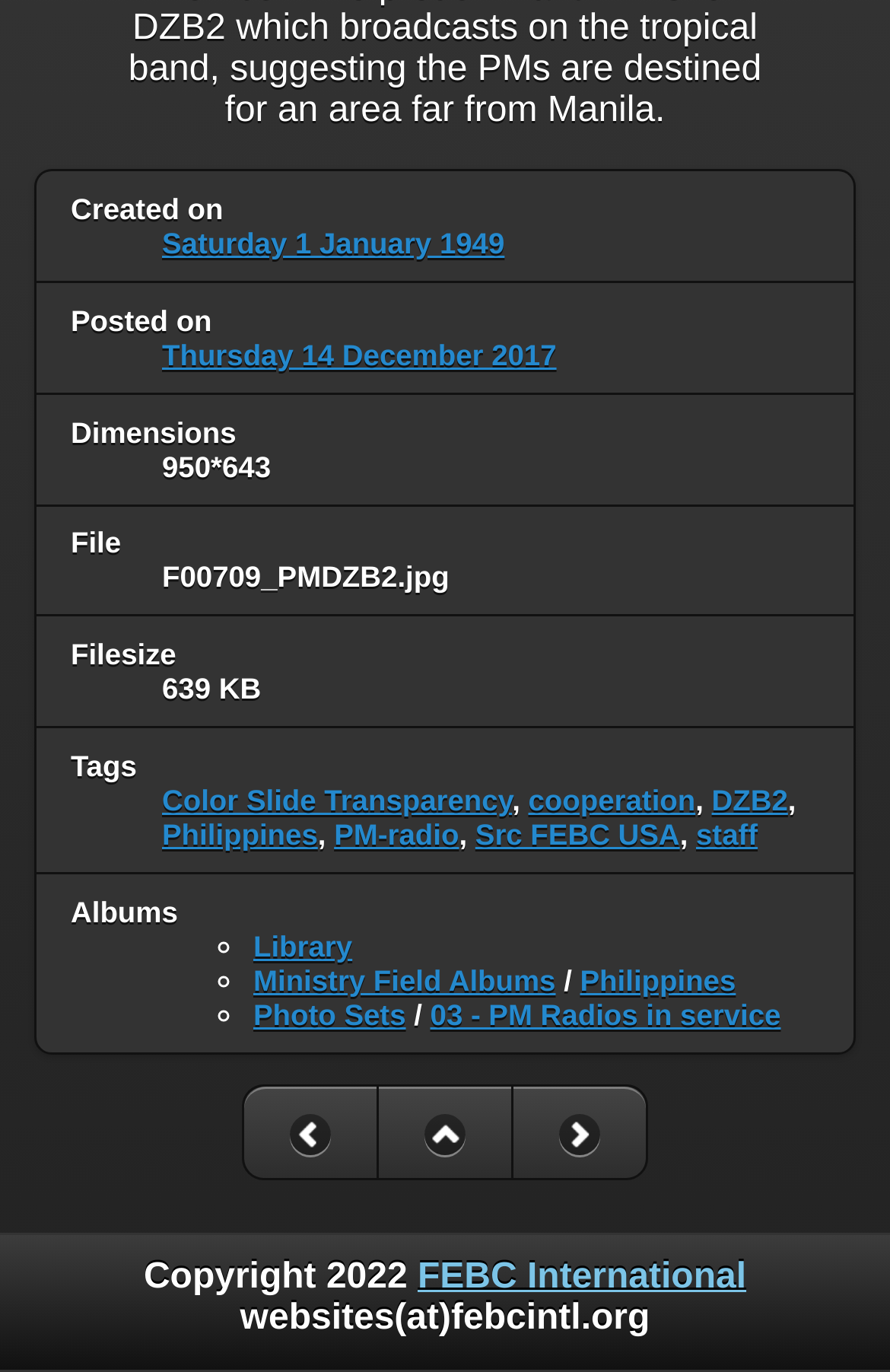Using the elements shown in the image, answer the question comprehensively: What is the file name?

I found the file name by looking at the 'File' field, which is located in the description list term section. The corresponding description list detail section contains the file name 'F00709_PMDZB2.jpg'.